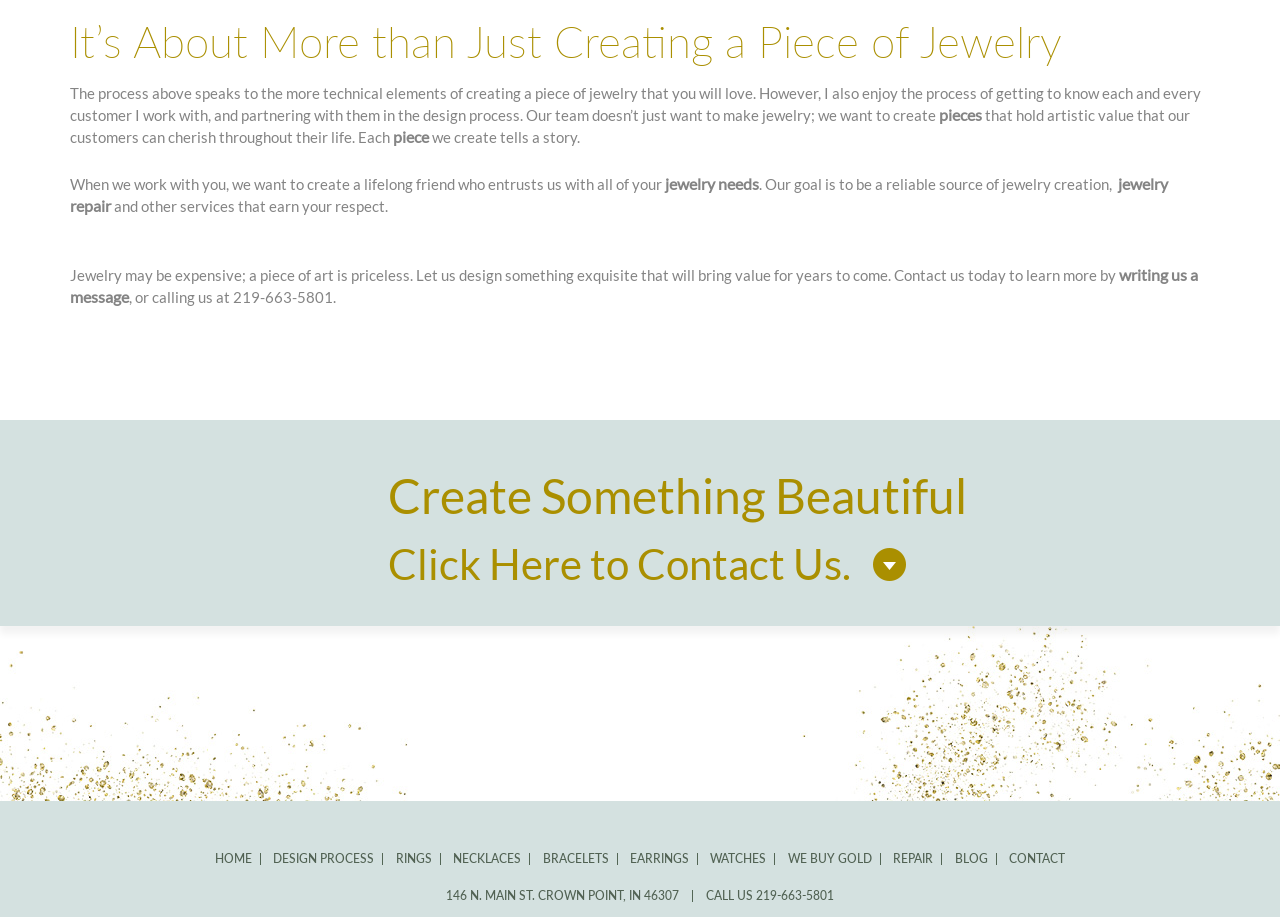Find the bounding box coordinates of the area that needs to be clicked in order to achieve the following instruction: "Click on 'HOME'". The coordinates should be specified as four float numbers between 0 and 1, i.e., [left, top, right, bottom].

[0.162, 0.93, 0.204, 0.943]